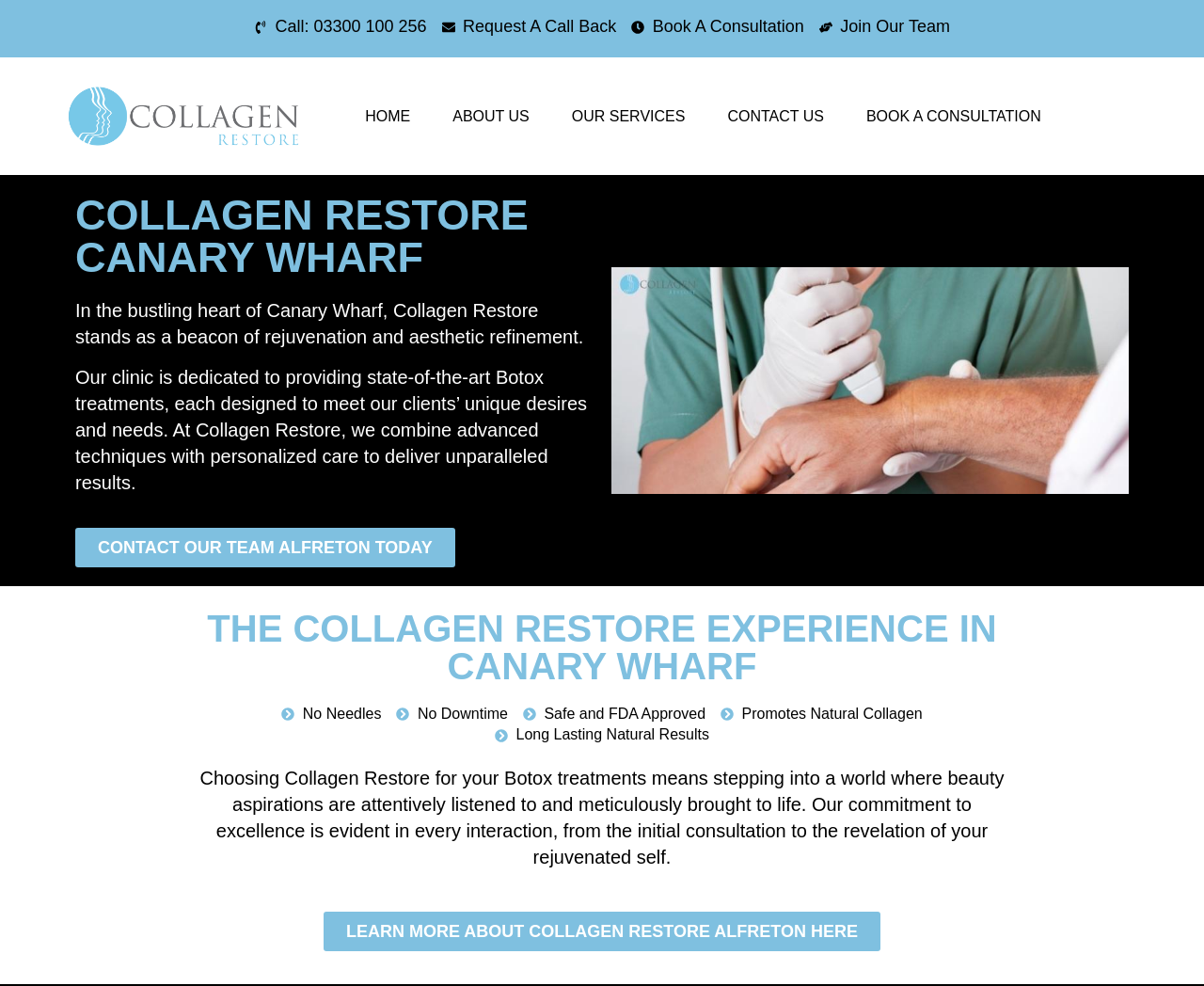From the element description Contact Our Team Alfreton Today, predict the bounding box coordinates of the UI element. The coordinates must be specified in the format (top-left x, top-left y, bottom-right x, bottom-right y) and should be within the 0 to 1 range.

[0.062, 0.535, 0.378, 0.575]